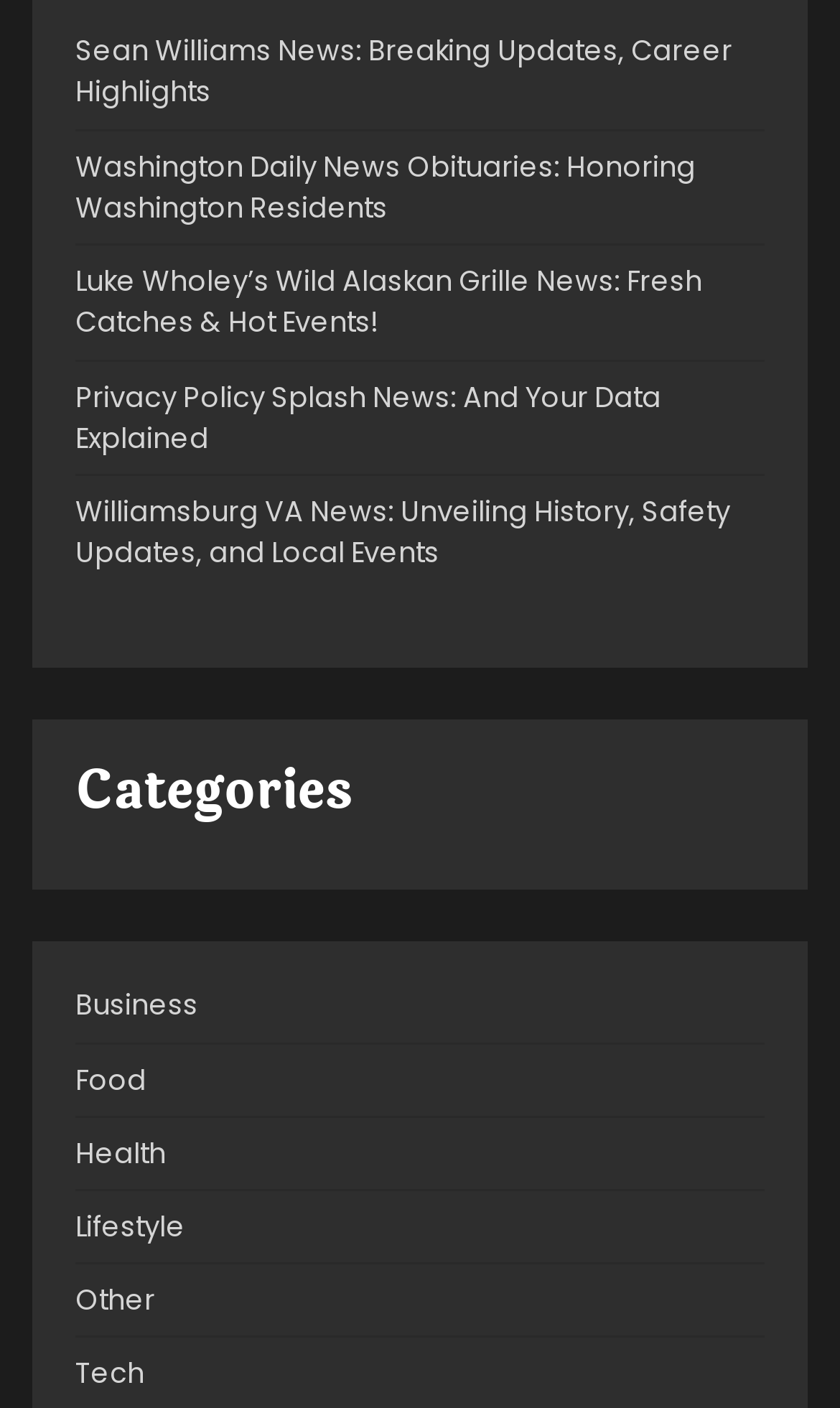How many categories are listed on the webpage?
Using the image as a reference, answer the question in detail.

The webpage has a section labeled 'Categories' which lists 6 categories: Business, Food, Health, Lifestyle, Other, and Tech. These categories are listed vertically below the 'Categories' heading with bounding box coordinates ranging from [0.09, 0.701, 0.236, 0.727] to [0.09, 0.963, 0.172, 0.989].